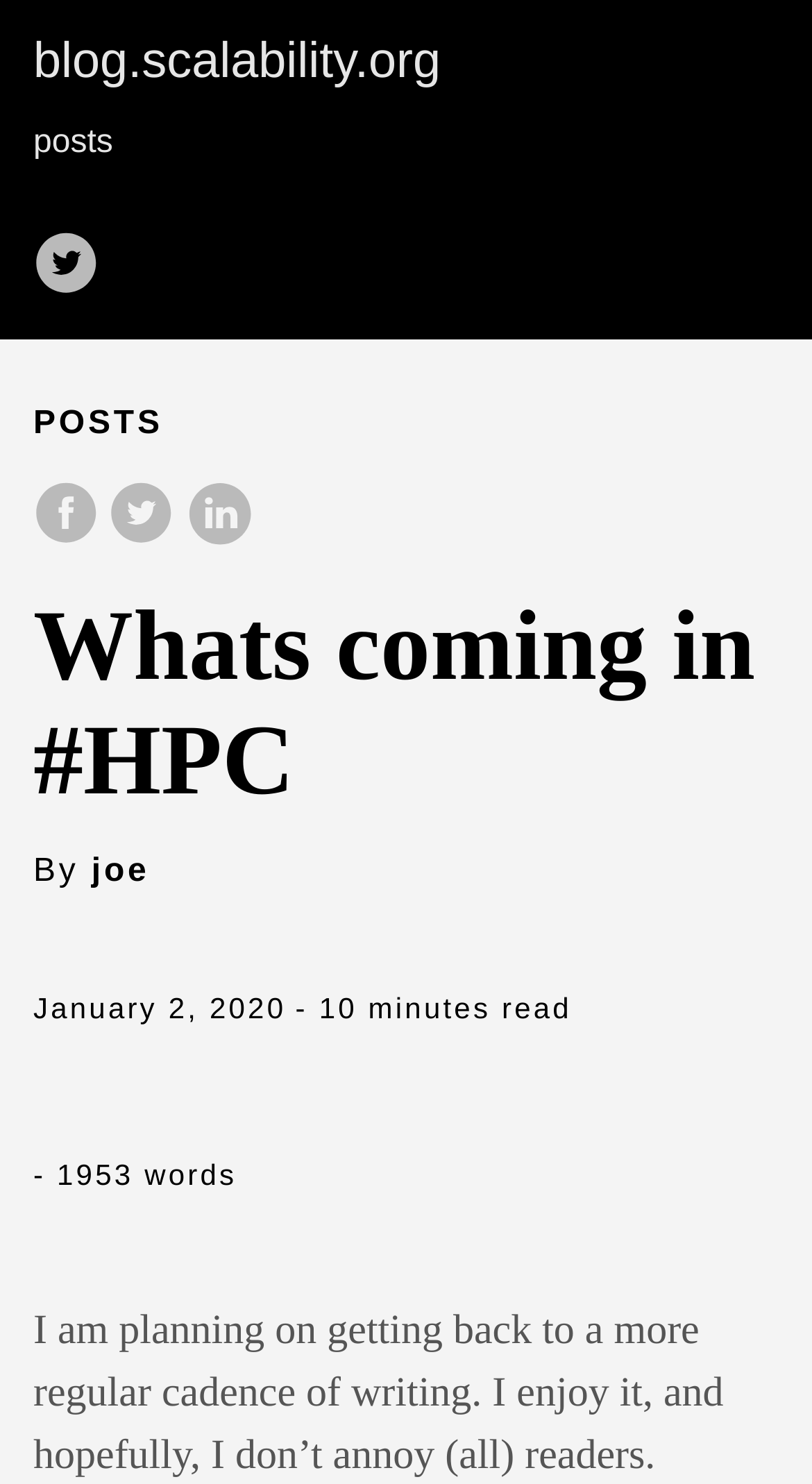Bounding box coordinates are given in the format (top-left x, top-left y, bottom-right x, bottom-right y). All values should be floating point numbers between 0 and 1. Provide the bounding box coordinate for the UI element described as: parent_node: follow us on:

None